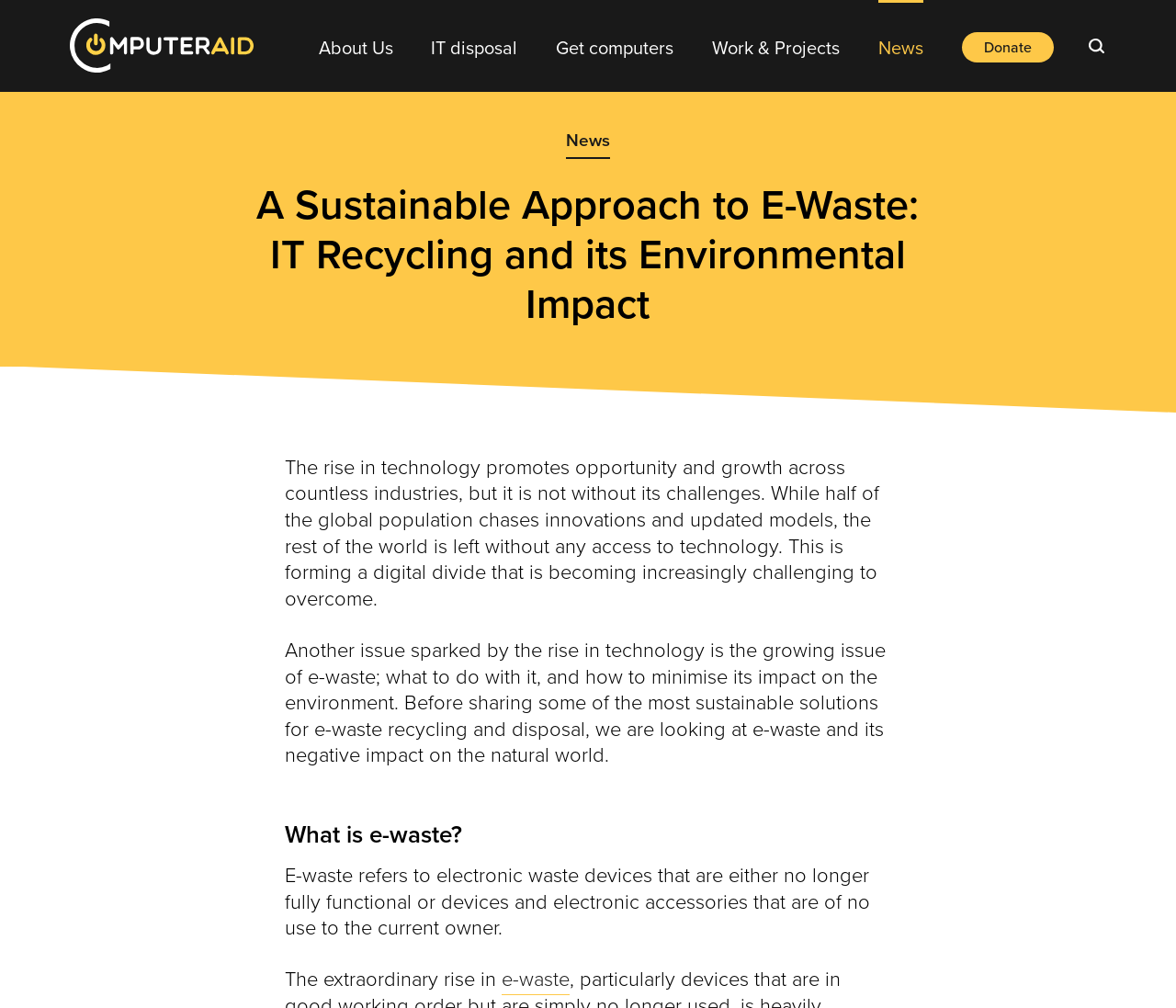Describe all the significant parts and information present on the webpage.

This webpage is about sustainable e-waste disposal and IT recycling, with a focus on its environmental impact. At the top, there are two "Skip to" links, one for main navigation and one for main content, positioned side by side in the middle of the page. Below them, a header section spans almost the entire width of the page, containing seven links to different sections of the website, including "Home", "About Us", "IT disposal", "Get computers", "Work & Projects", "News", and "Donate". 

To the right of the header section, there is a search bar with a "Search" button. Below the header section, there is a prominent link to "News" in the middle of the page. The main content of the page starts with a heading that reads "A Sustainable Approach to E-Waste: IT Recycling and its Environmental Impact". 

This is followed by three paragraphs of text that discuss the challenges posed by the rise of technology, including the growing issue of e-waste and its negative impact on the environment. The text is positioned in the middle of the page, spanning about half of the page's width. 

Below the paragraphs, there is a subheading "What is e-waste?" followed by a definition of e-waste in a paragraph of text. The page also contains a link to "e-waste" at the bottom. Overall, the webpage has a simple and organized layout, with a clear focus on providing information about sustainable e-waste disposal and IT recycling.